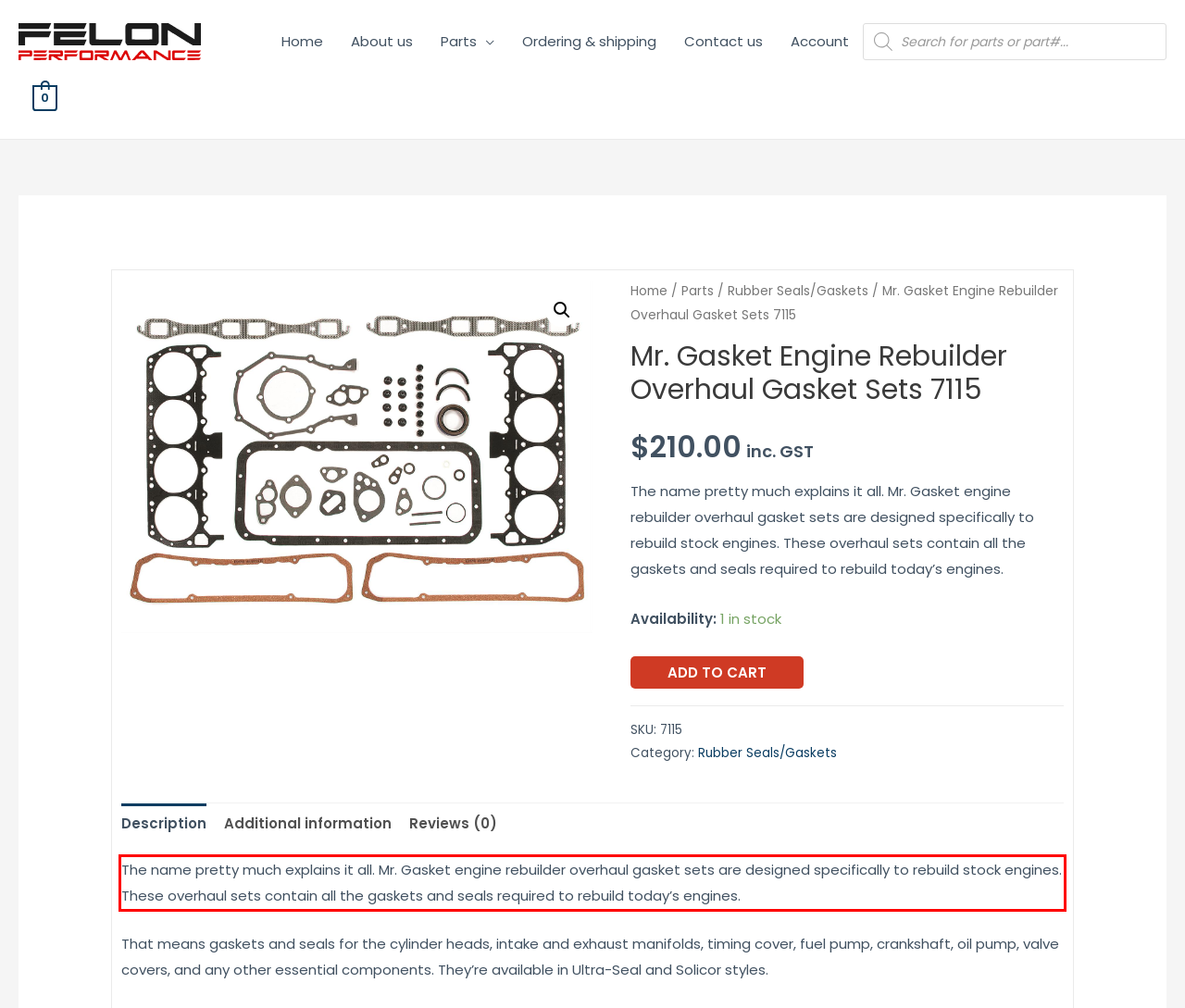Please identify and extract the text content from the UI element encased in a red bounding box on the provided webpage screenshot.

The name pretty much explains it all. Mr. Gasket engine rebuilder overhaul gasket sets are designed specifically to rebuild stock engines. These overhaul sets contain all the gaskets and seals required to rebuild today’s engines.